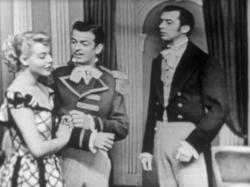Explain the scene depicted in the image, including all details.

The image depicts a dramatic moment from the television adaptation of "Pride and Prejudice," specifically from the Philco Television Playhouse production in the 1950s. In this black-and-white scene, two male characters are engaged in a tense interaction, while a young woman stands between them. The female character, dressed in a stylishly patterned dress, appears to be caught in a complex emotional situation. The man on her left, dressed in a military-style uniform, seems to be addressing the situation with a mix of confidence and concern, while the man on her right, dressed in formal evening attire, presents a more stoic demeanor, indicating a potential rivalry or conflict. This scene captures the essence of the romantic entanglements and social tensions characteristic of Austen’s work, illustrating themes of love, misunderstanding, and societal expectations.